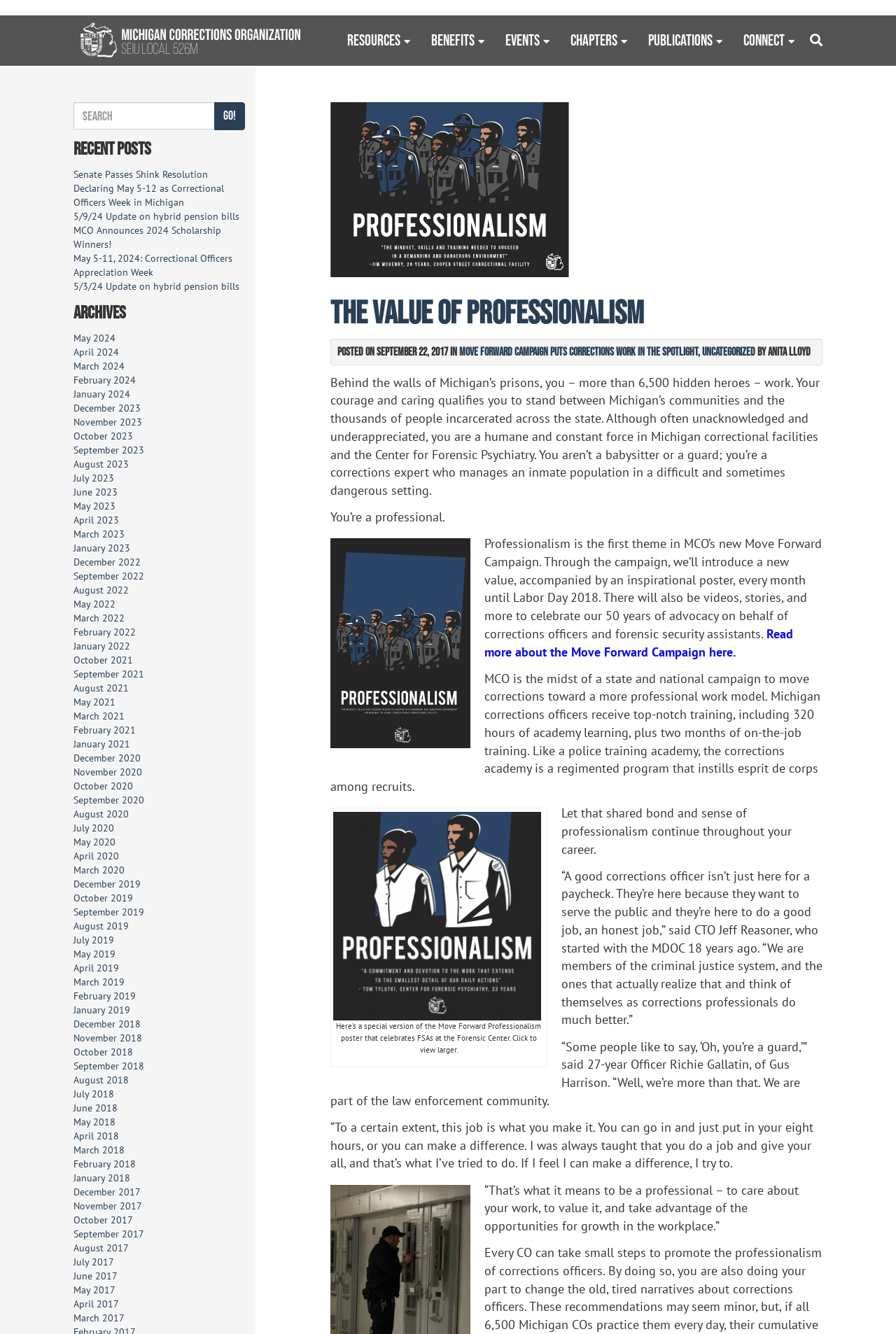Locate the primary heading on the webpage and return its text.

The Value of Professionalism